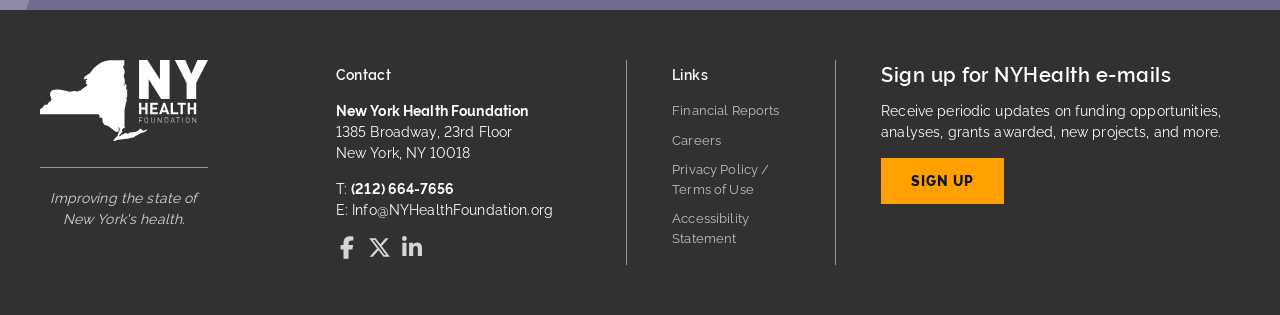Please give a concise answer to this question using a single word or phrase: 
What is the phone number of the New York Health Foundation?

(212) 664-7656